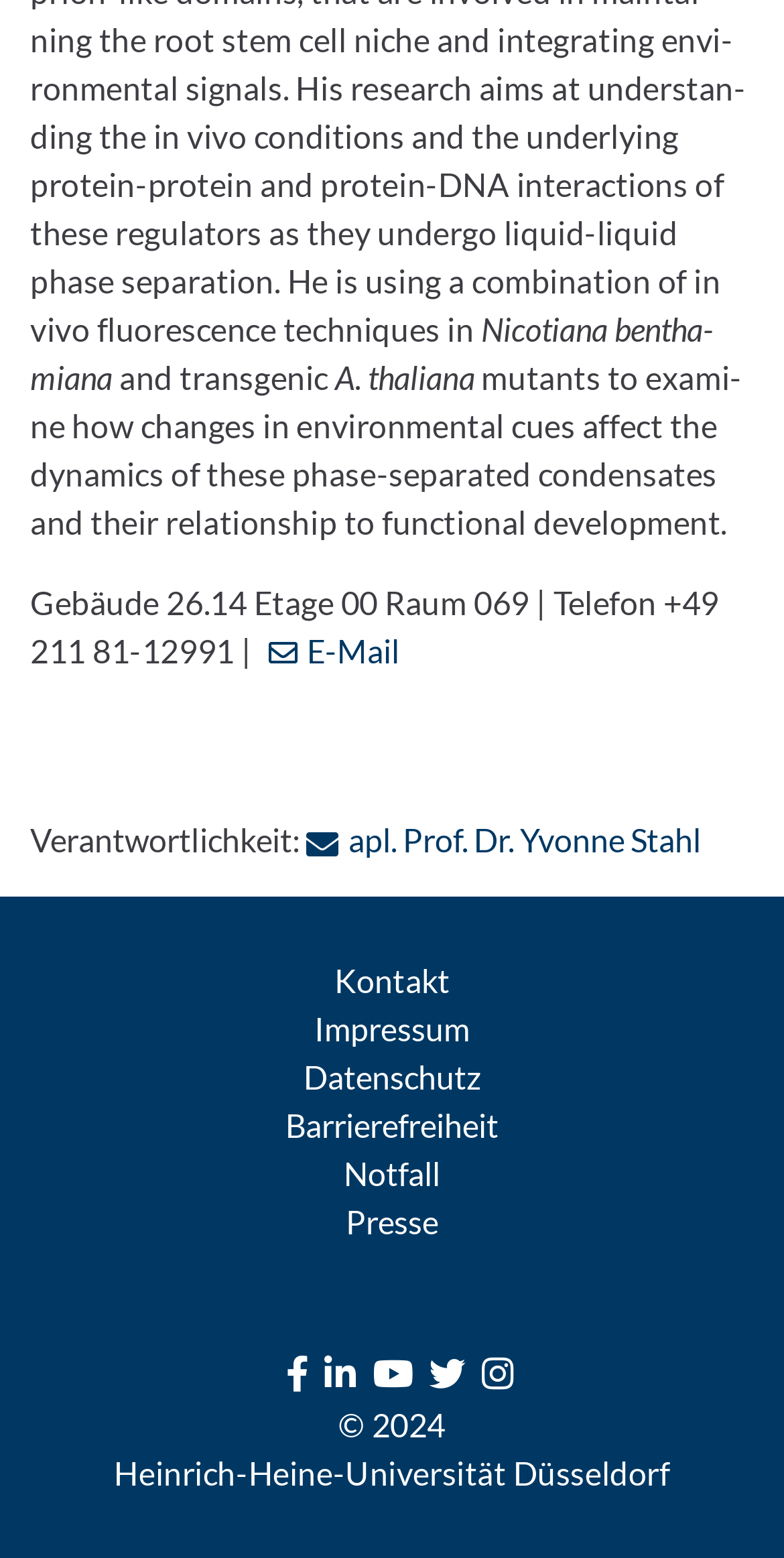Determine the bounding box coordinates for the clickable element required to fulfill the instruction: "Visit Kontakt page". Provide the coordinates as four float numbers between 0 and 1, i.e., [left, top, right, bottom].

[0.427, 0.617, 0.573, 0.641]